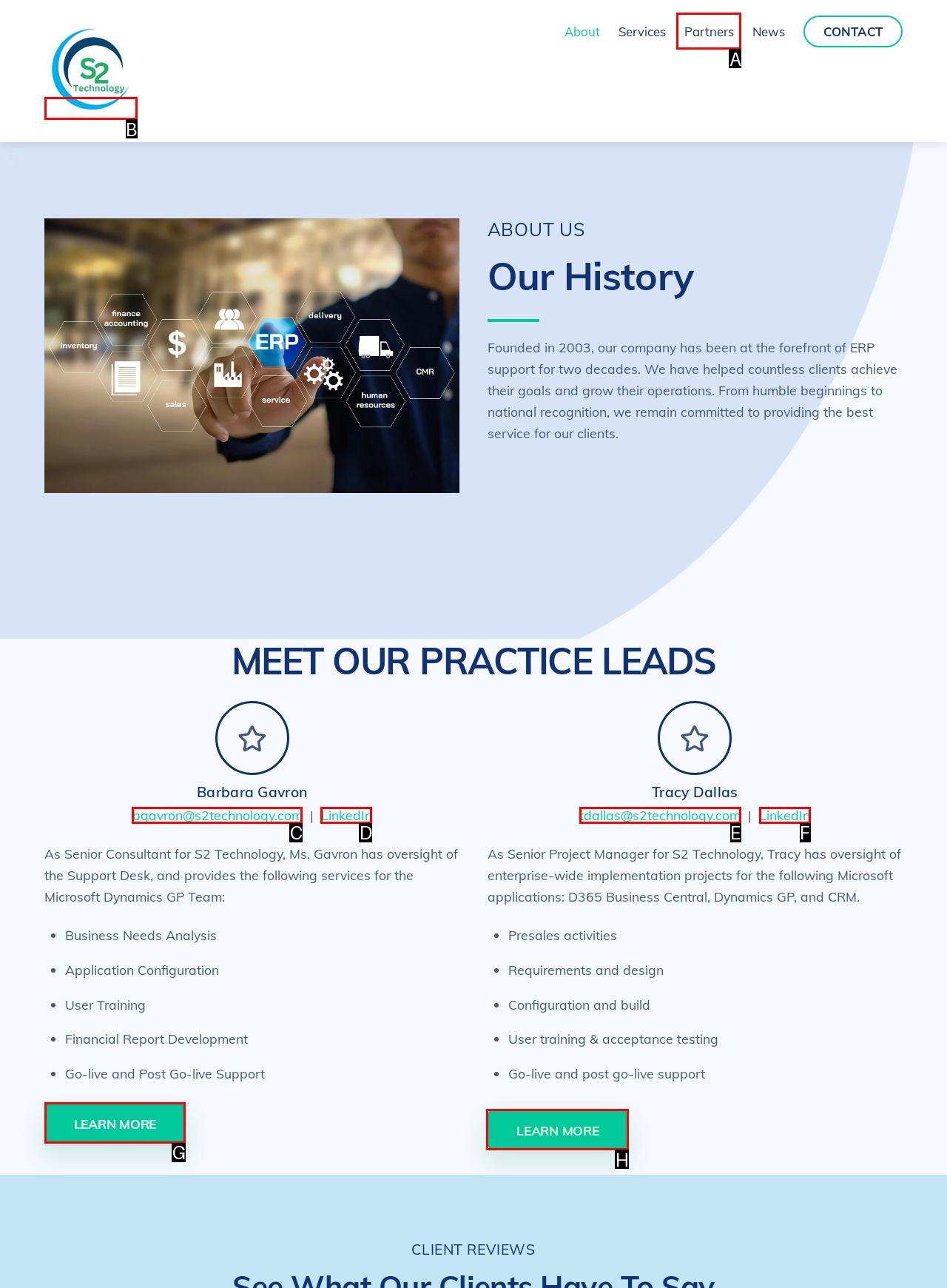Choose the letter of the option you need to click to Click on the 'LEARN MORE' link. Answer with the letter only.

H